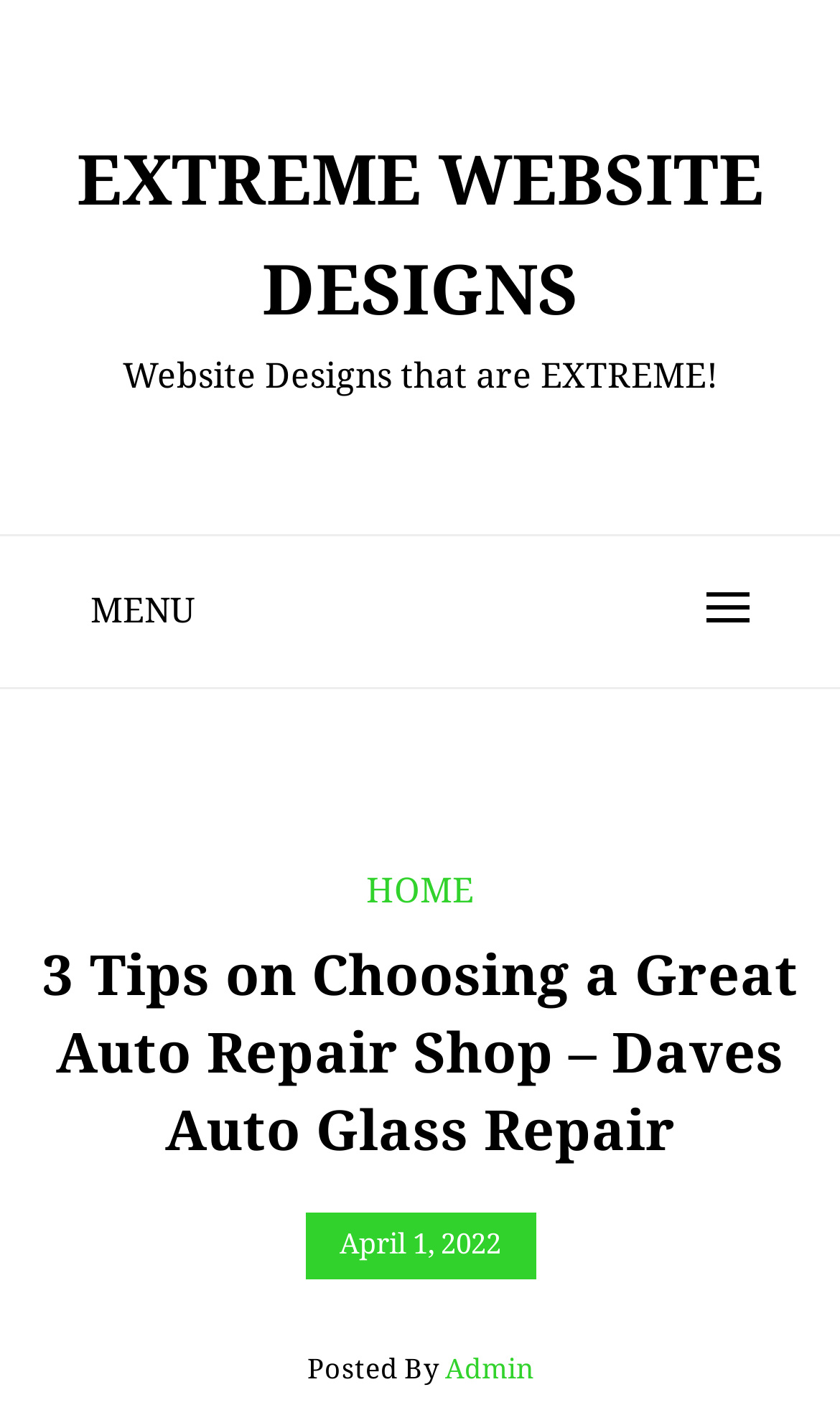Who posted the article?
Based on the image, answer the question with as much detail as possible.

I found the author of the article by looking at the link element with the text 'Posted By Admin' which is located at the bottom of the webpage.